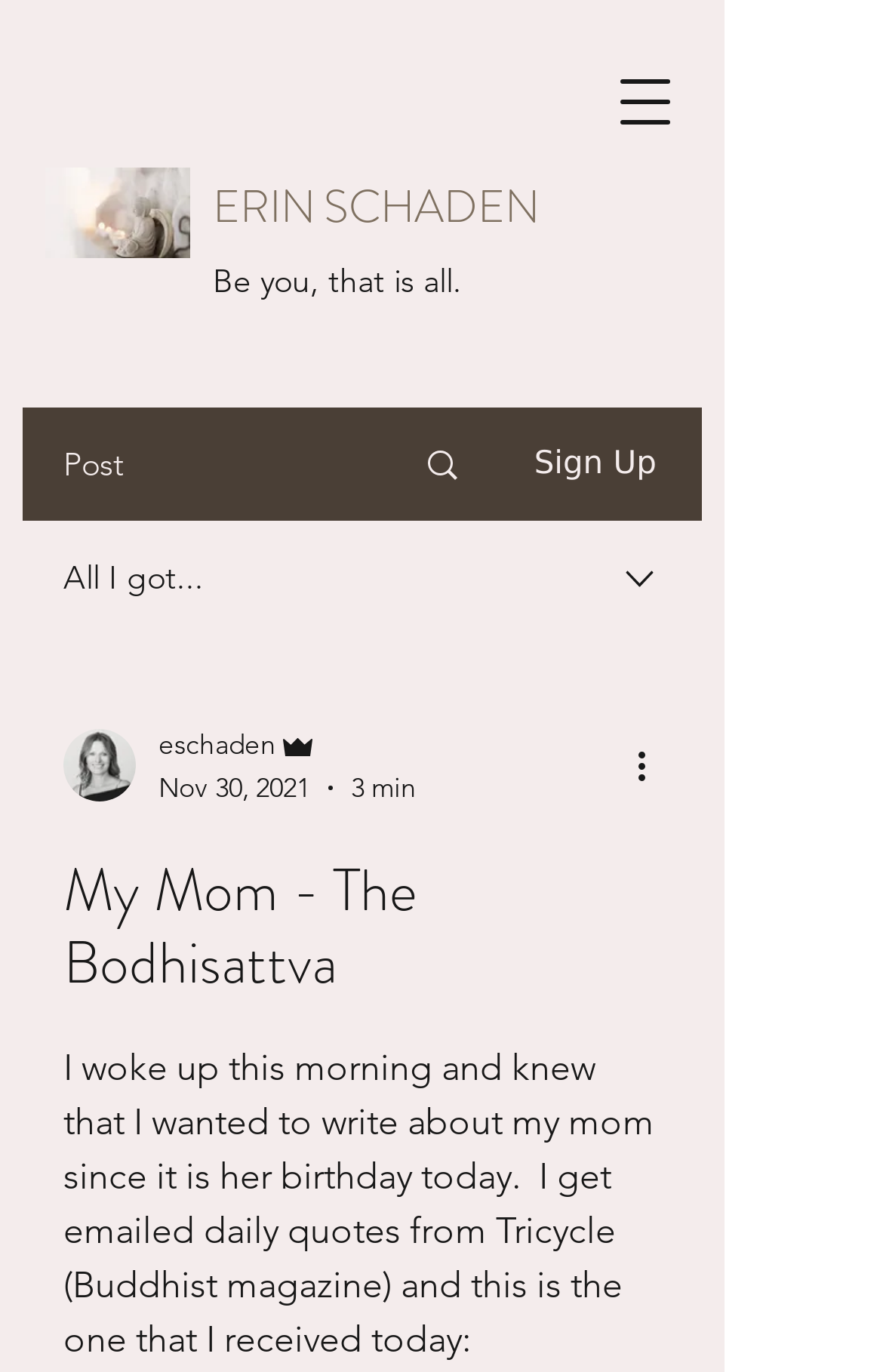Please reply with a single word or brief phrase to the question: 
What is the purpose of the button with the text 'More actions'?

To show more actions